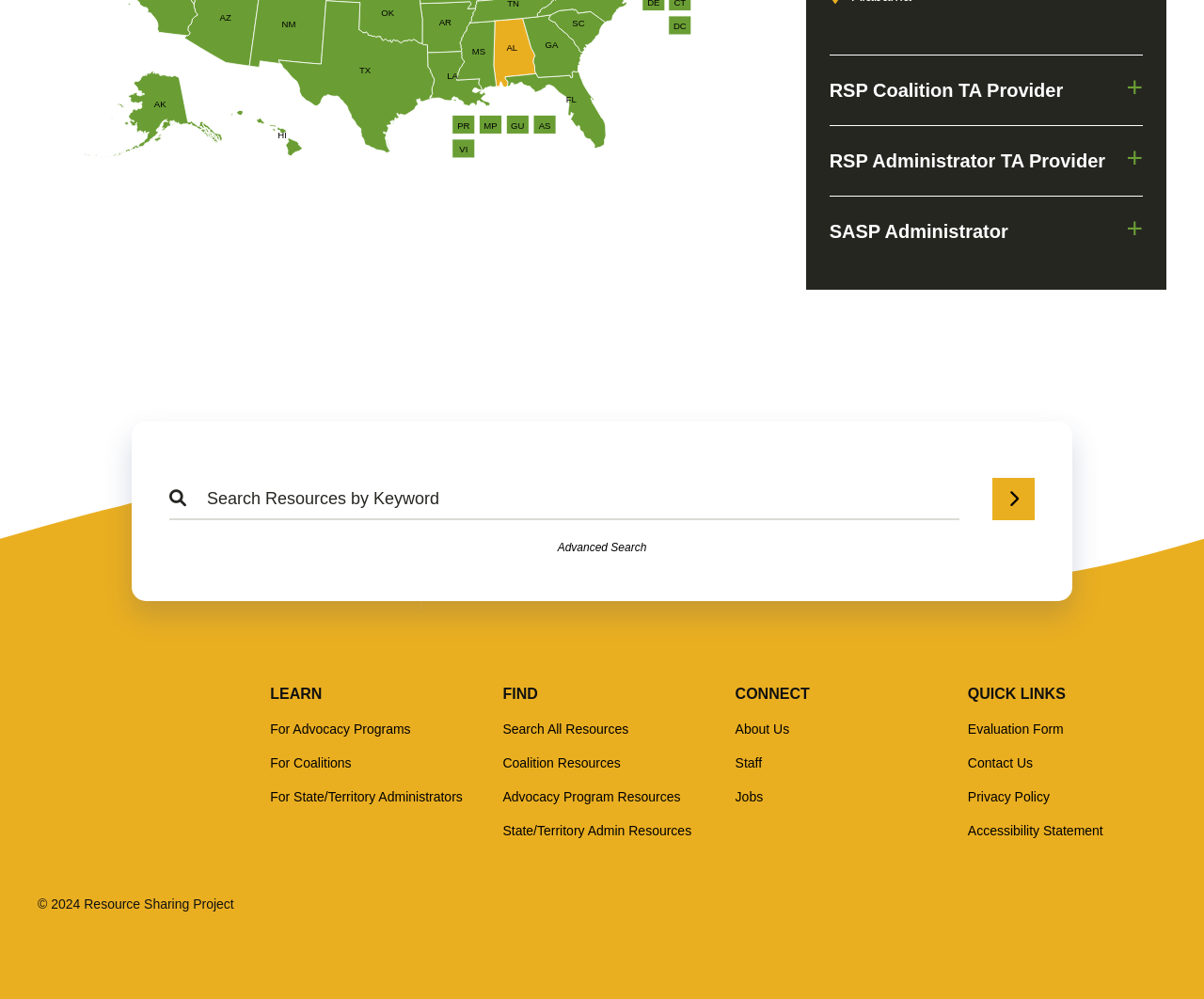Identify the bounding box for the UI element that is described as follows: "Staff".

[0.611, 0.756, 0.633, 0.771]